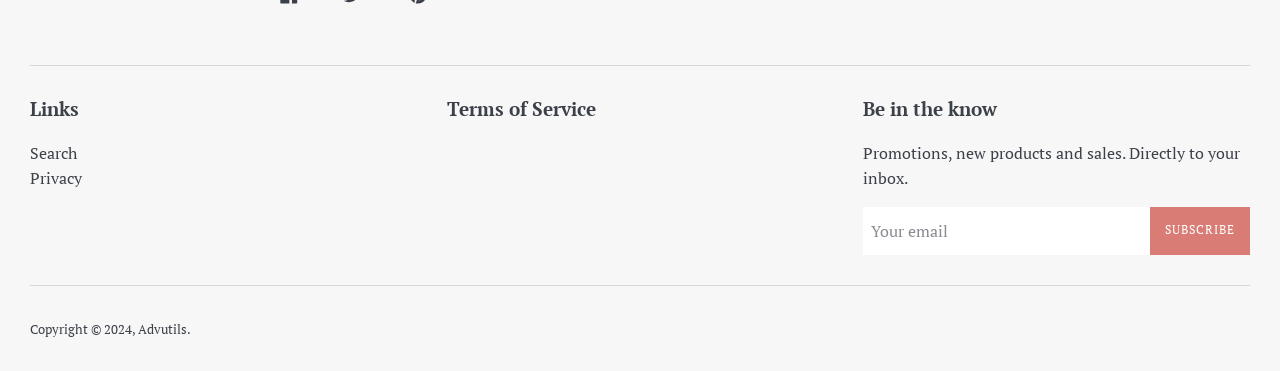Could you please study the image and provide a detailed answer to the question:
What is the purpose of the 'SUBSCRIBE' button?

The 'SUBSCRIBE' button is located next to a textbox with a description related to receiving promotional emails, which suggests that it is used to subscribe to a newsletter or promotional emails.